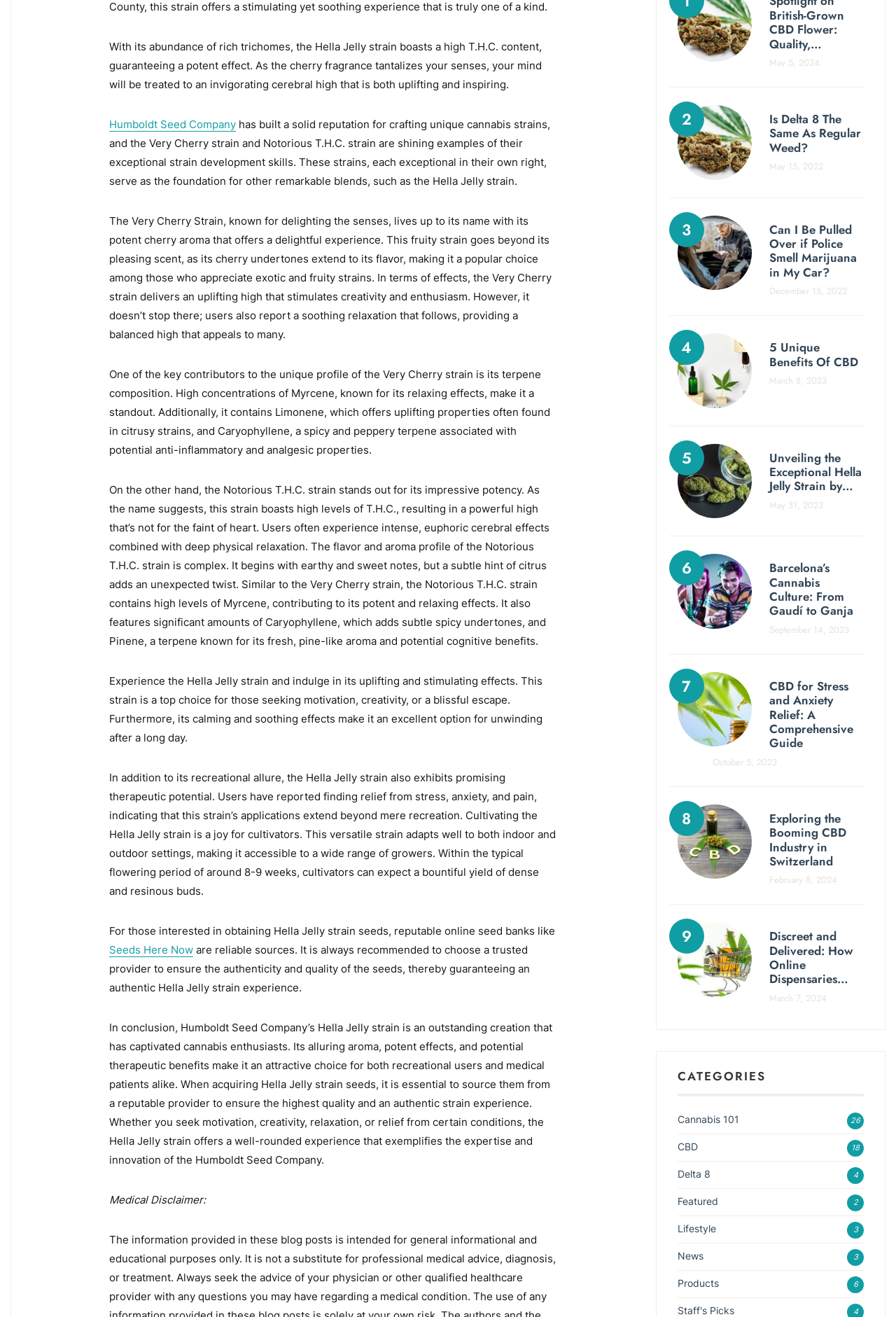Please pinpoint the bounding box coordinates for the region I should click to adhere to this instruction: "Click on the link to learn more about the Hella Jelly strain".

[0.122, 0.03, 0.605, 0.069]